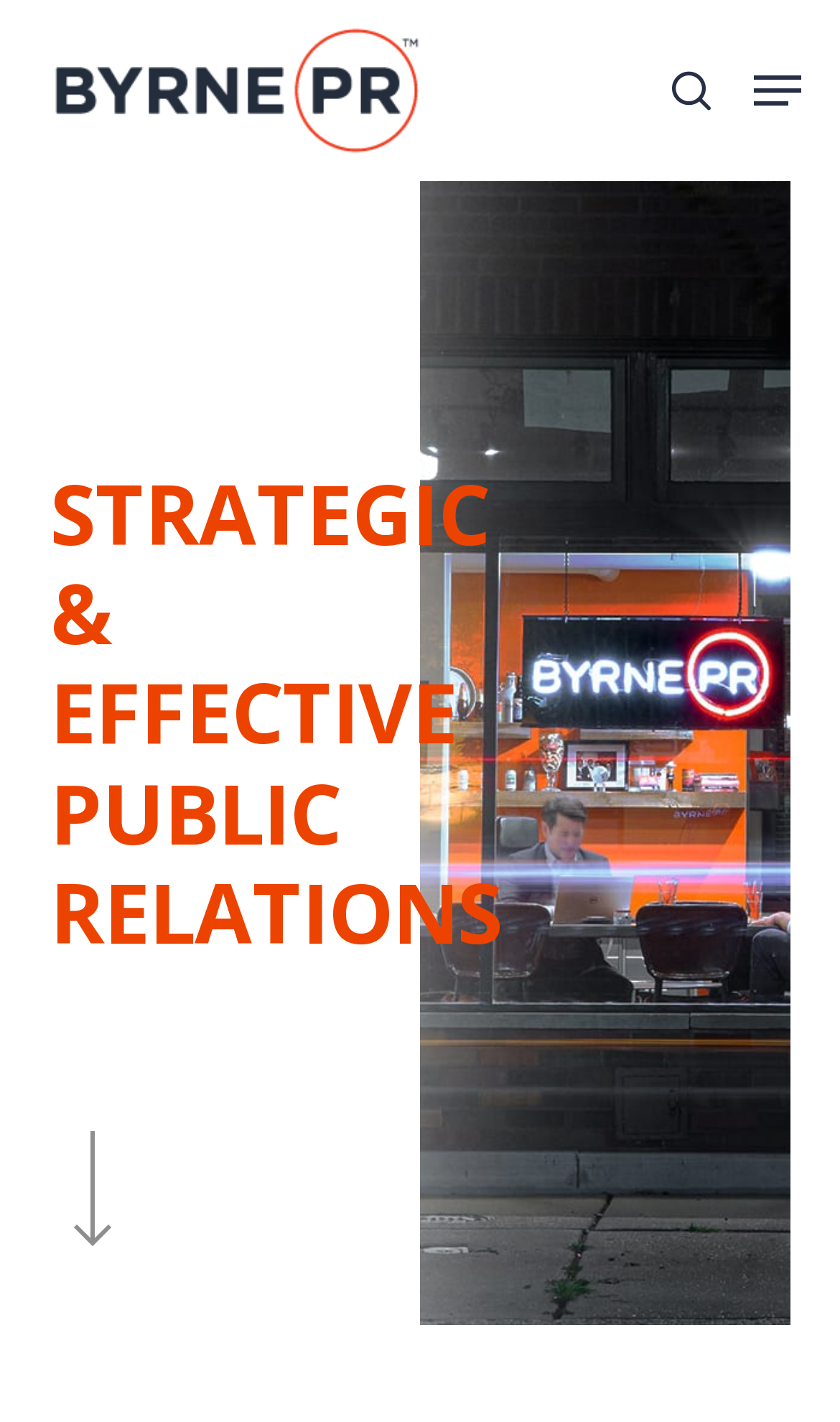Use one word or a short phrase to answer the question provided: 
What is the purpose of the 'Close Search' link?

To close the search